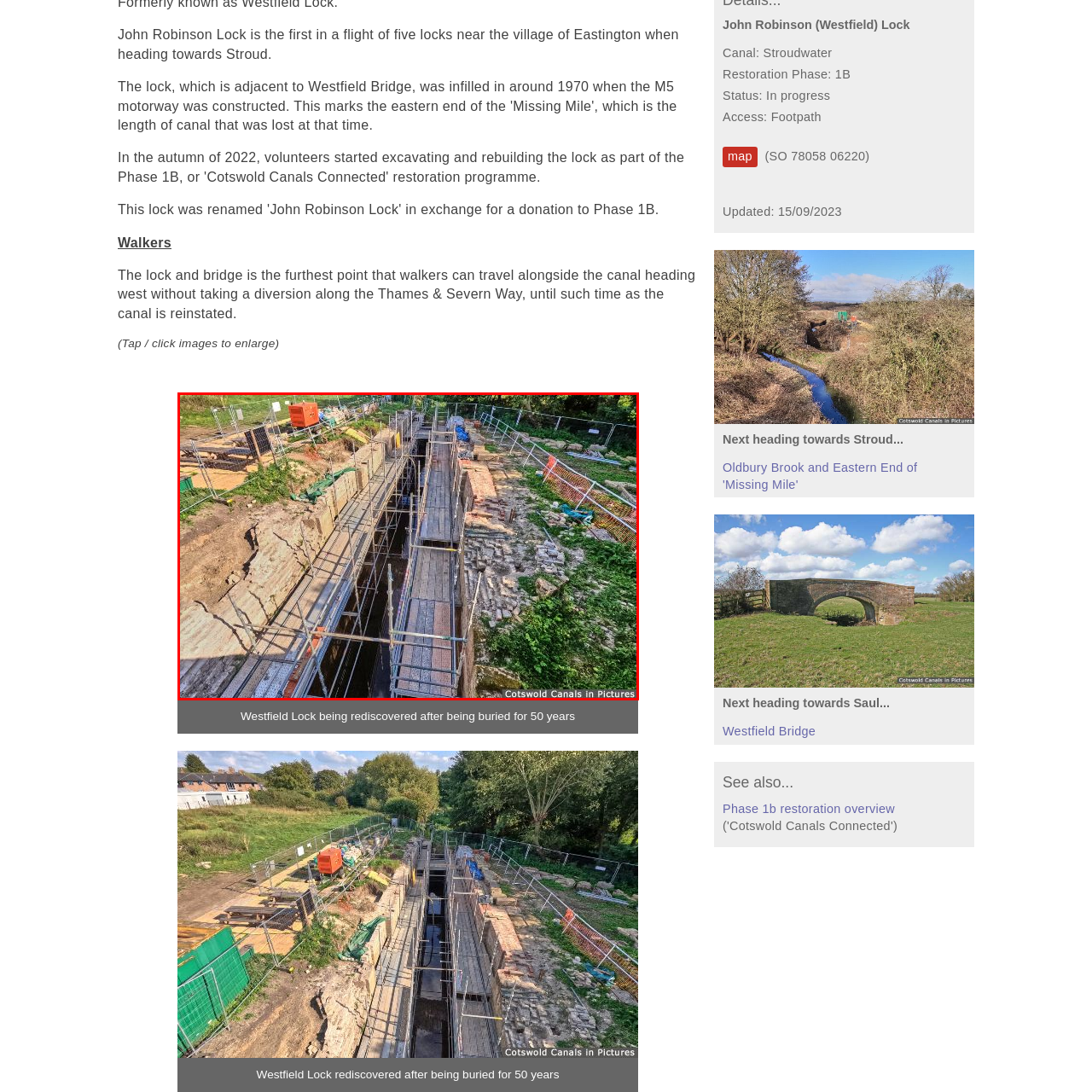Explain in detail what is happening in the image enclosed by the red border.

The image depicts the ongoing restoration work at the John Robinson (Westfield) Lock, a significant site located near the village of Eastington as part of the Stroudwater canal restoration project. This view showcases a well-structured site featuring temporary scaffolding that facilitates access to the lock, which has recently been rediscovered after being buried for 50 years. The presence of construction materials and tools suggests an active phase of restoration, aimed at reviving this vital piece of canal heritage. The lock and bridge serve as an important stopping point for walkers along the canal, marking the furthest point they can travel westward without detours. Surrounding the area, remnants of the old canal infrastructure can be seen, signifying the depth of this historical project. The photograph captures the essence of restoring history while simultaneously providing access to nature and exploring the picturesque canal system.